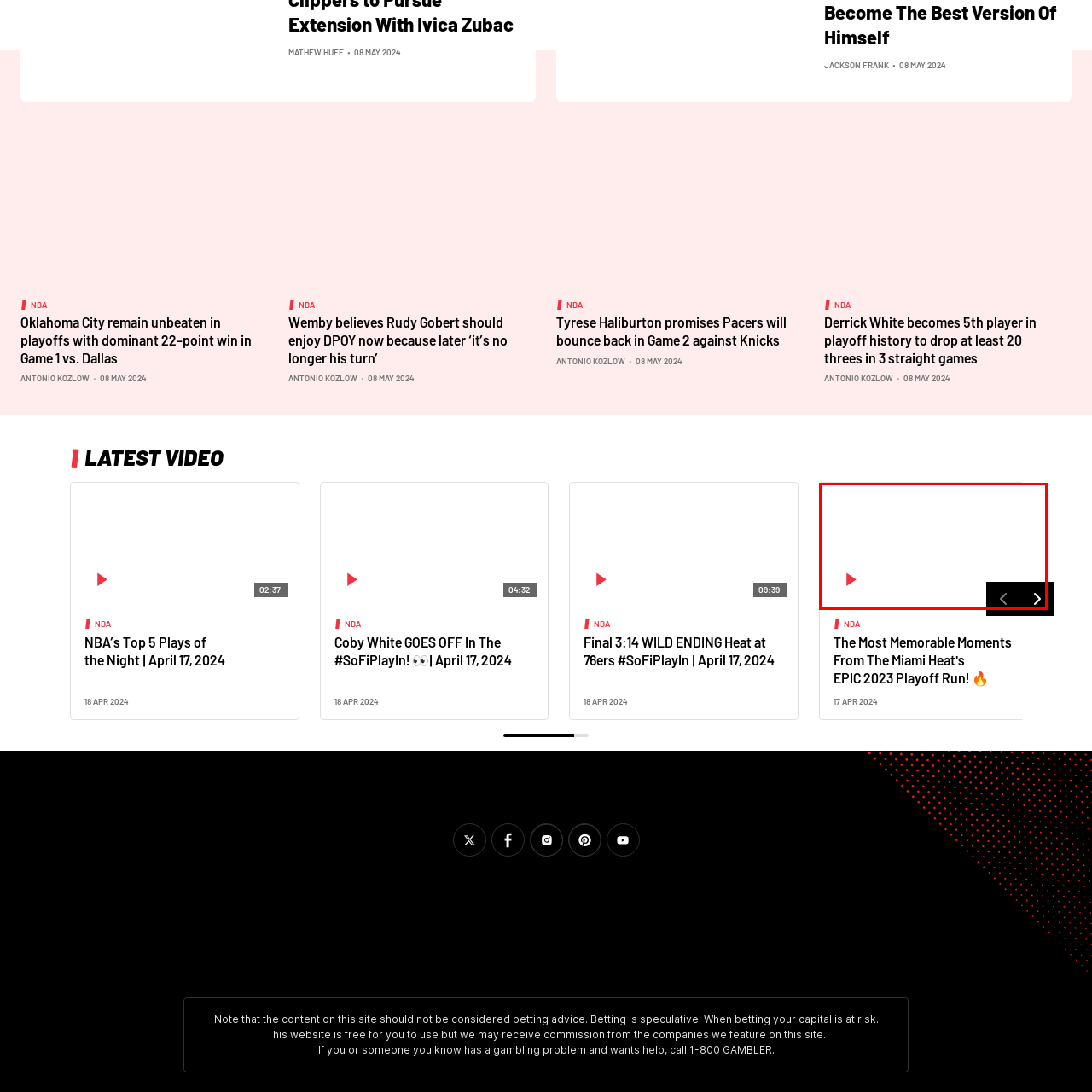Analyze the image surrounded by the red outline and answer the ensuing question with as much detail as possible based on the image:
What is the purpose of the interactive element?

The purpose of the interactive element can be inferred from the caption which states that it is meant to 'highlight significant plays, player performances, and other remarkable events from the playoff series', indicating that its purpose is to showcase the highlights of the playoff run.